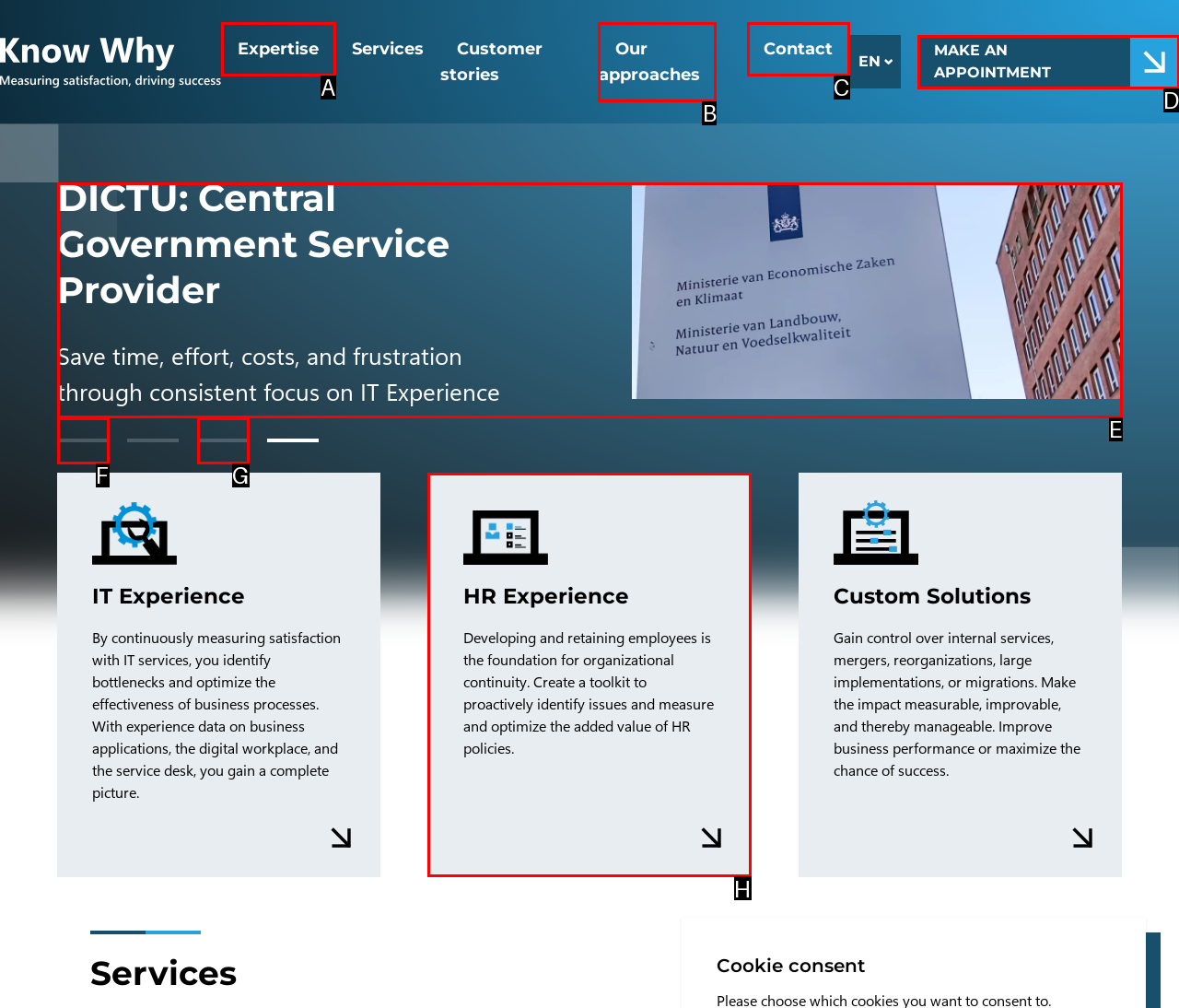Select the letter that corresponds to the description: aria-label="Go to slide #3". Provide your answer using the option's letter.

G